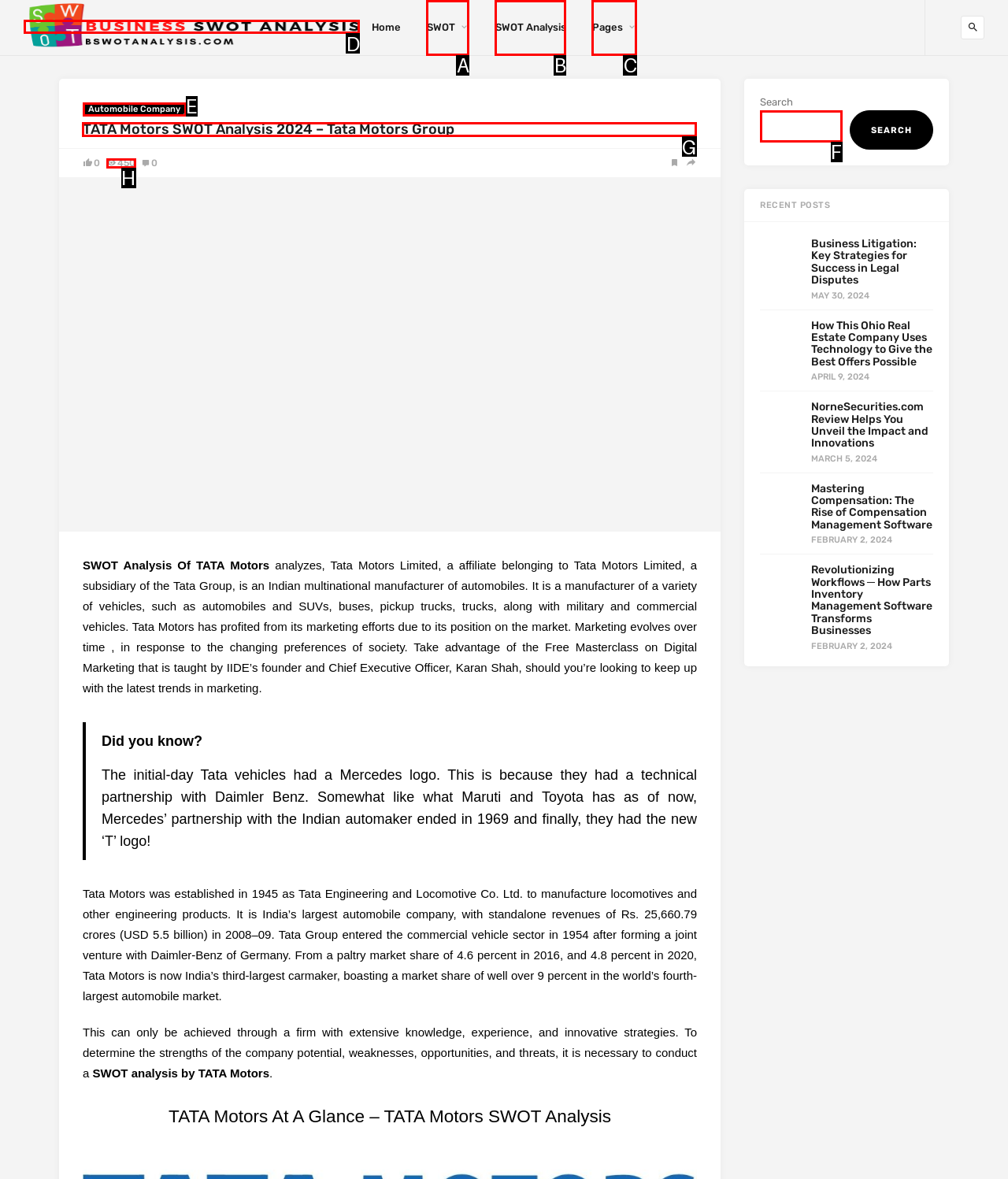Which option should be clicked to complete this task: Read the 'TATA Motors SWOT Analysis 2024' article
Reply with the letter of the correct choice from the given choices.

G